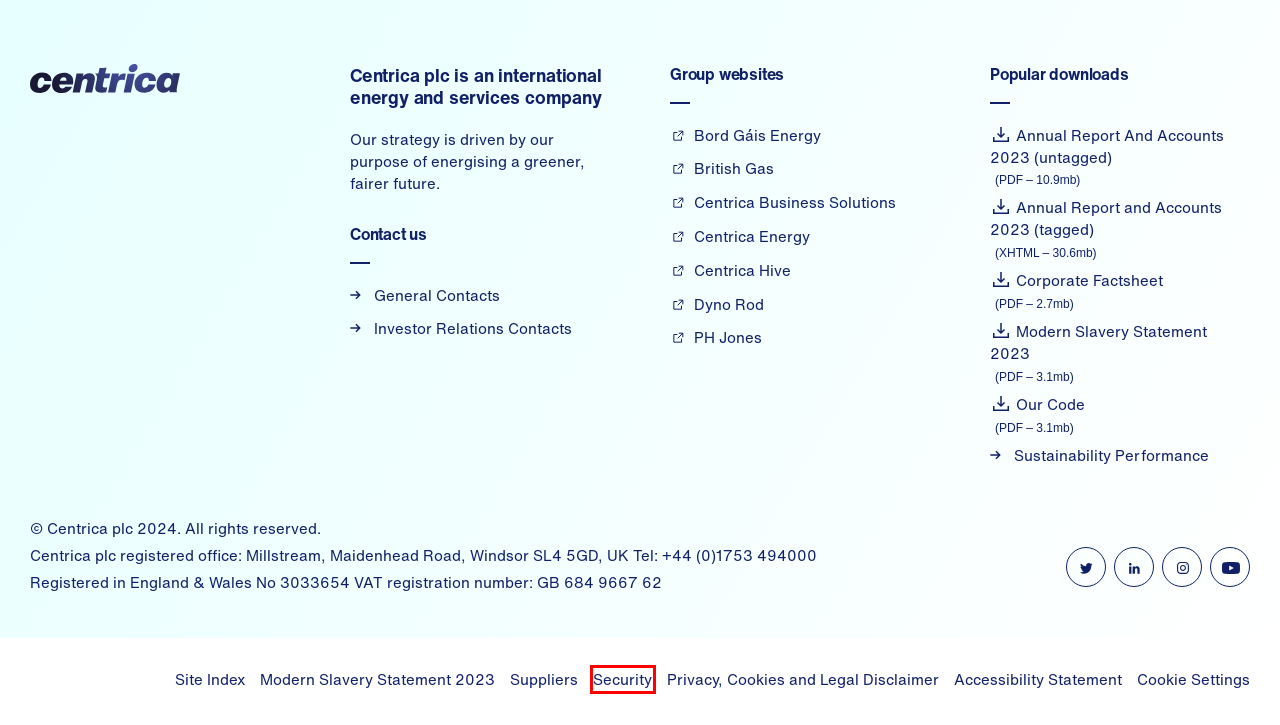Examine the screenshot of a webpage with a red bounding box around an element. Then, select the webpage description that best represents the new page after clicking the highlighted element. Here are the descriptions:
A. Dyno-Rod Local Drains & Plumbing Experts | Fixed-Price | 24/7
B. Contacts
C. Privacy, Cookies and Legal Disclaimer
D. Security
E. Smart Home Systems with Hive Smart Home Technology | Hive Home
F. Sustainability Reports, Data & Documents
G. Site Index
H. PH Jones – Your heating installation, service and repairs experts.

D